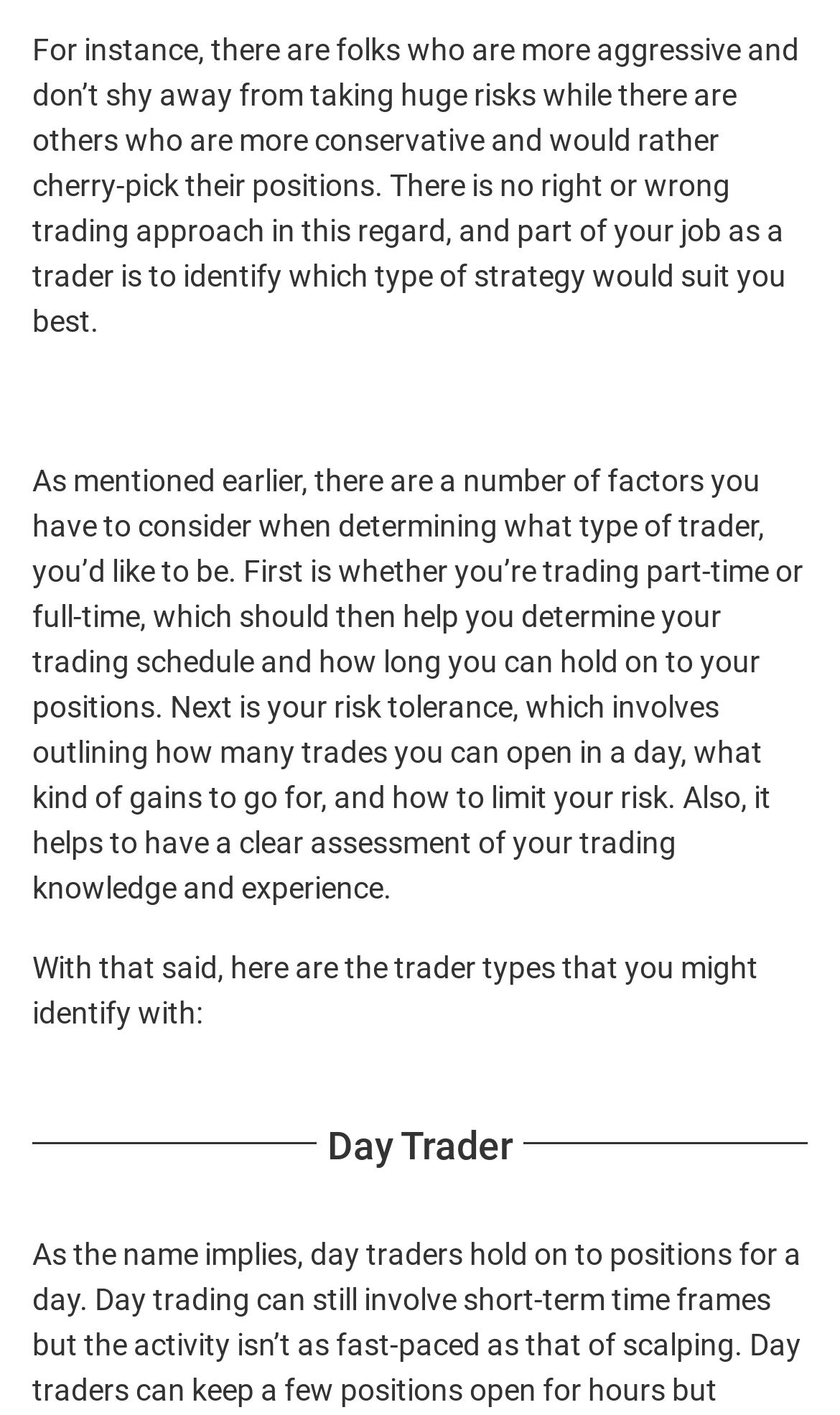Kindly determine the bounding box coordinates for the clickable area to achieve the given instruction: "Go to the App".

None